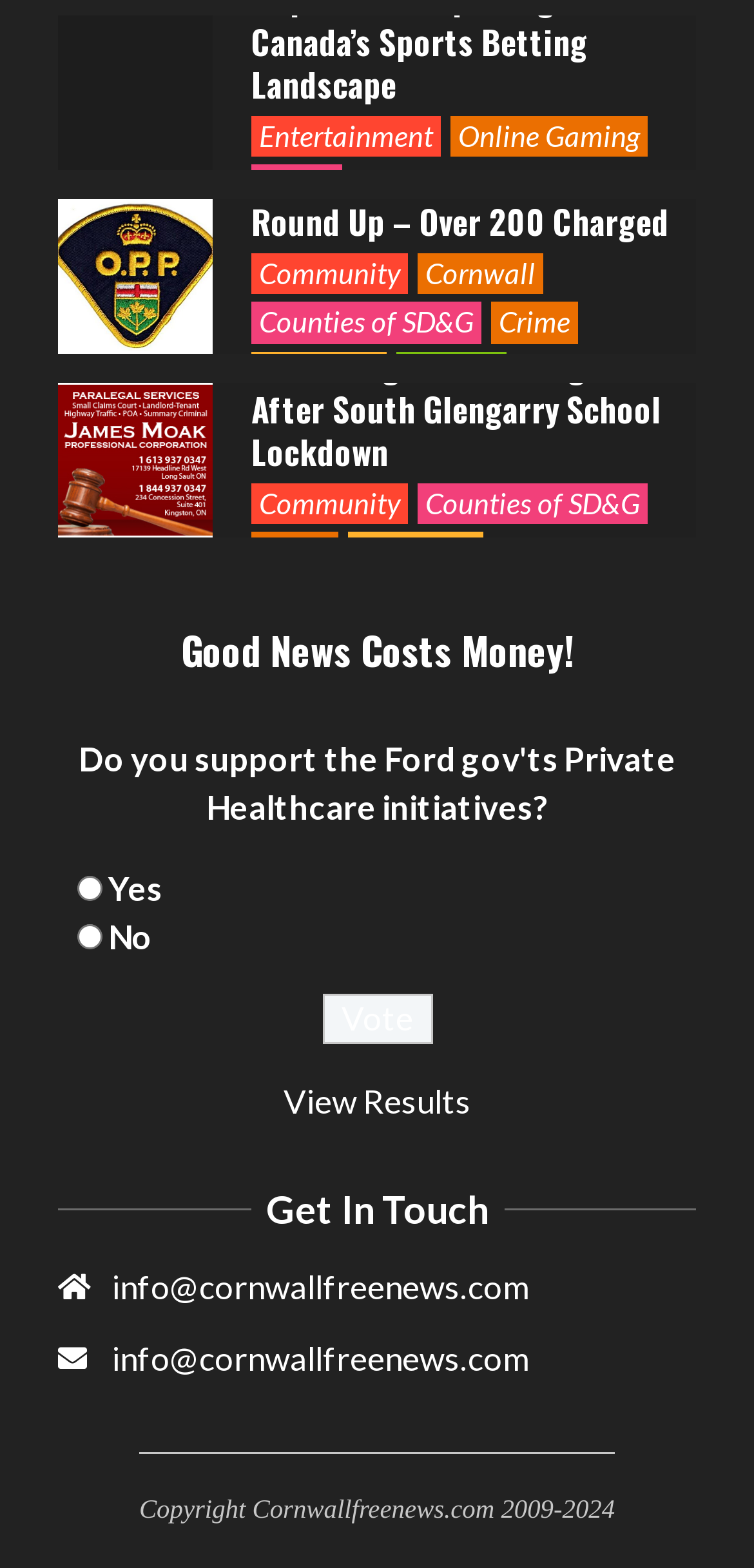Identify the bounding box of the HTML element described as: "Headlines".

[0.333, 0.326, 0.513, 0.352]